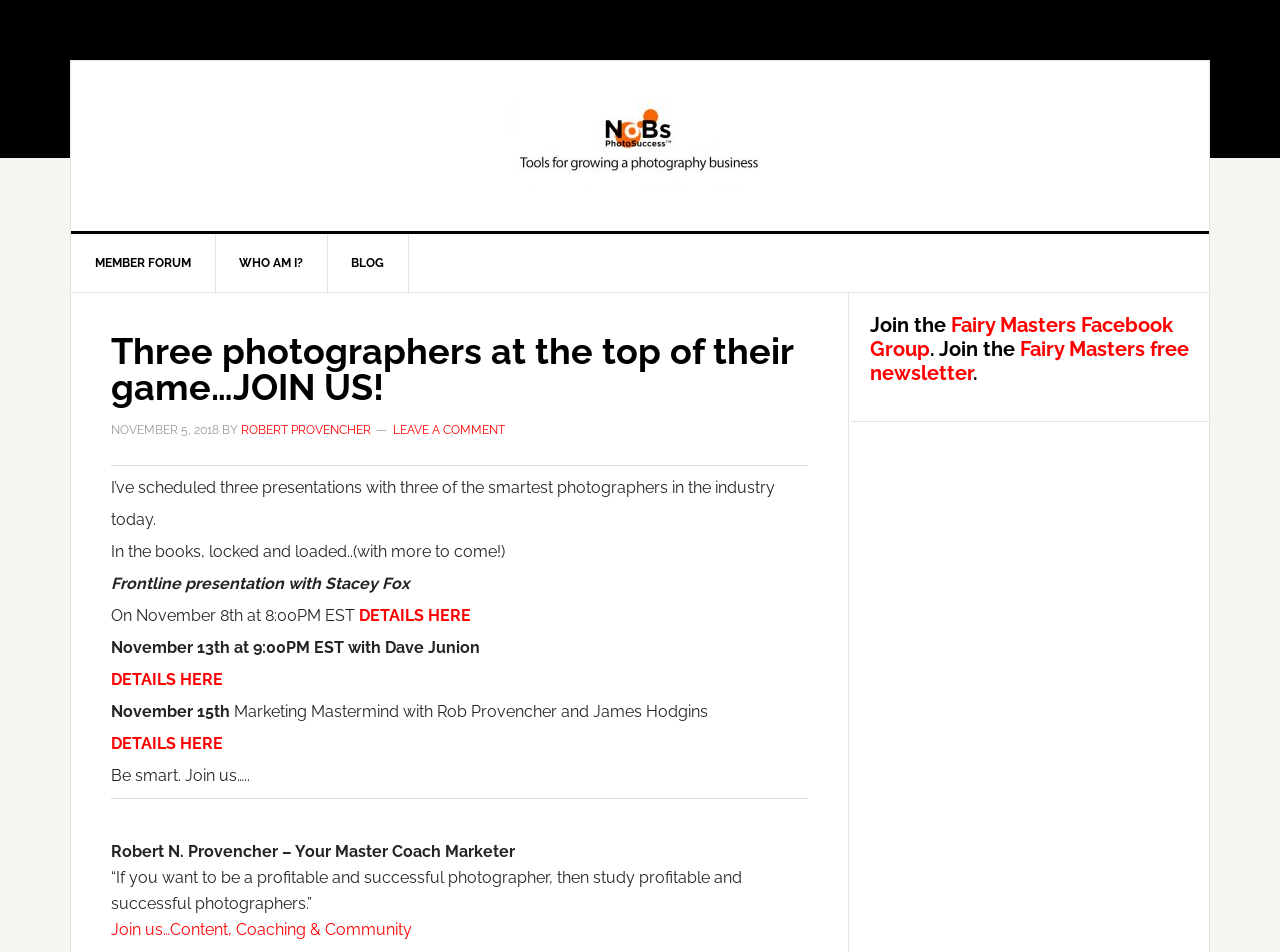Identify the bounding box coordinates of the specific part of the webpage to click to complete this instruction: "Join the Fairy Masters Facebook Group".

[0.68, 0.329, 0.916, 0.379]